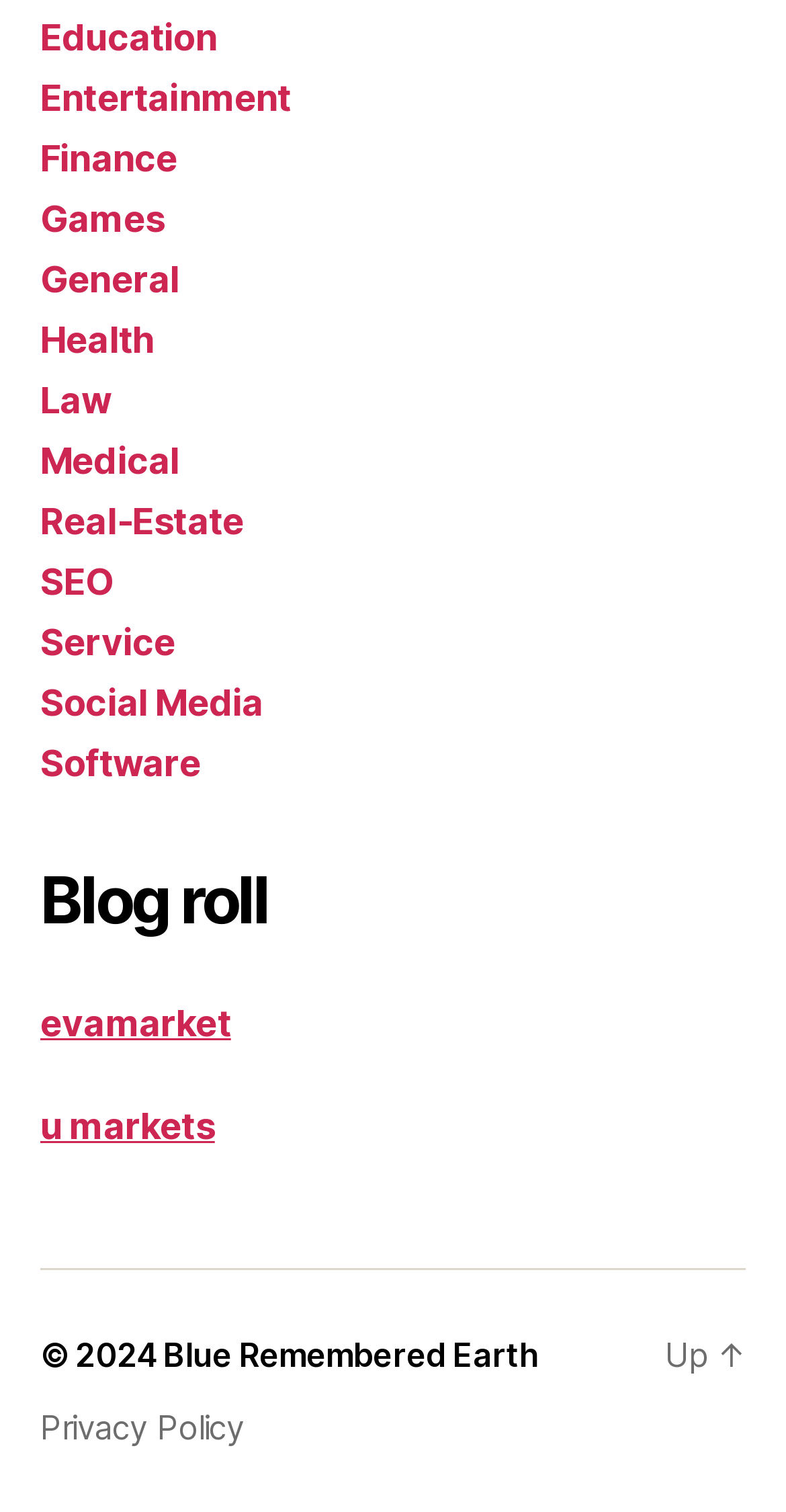What is the name of the website mentioned in the blog roll?
Please craft a detailed and exhaustive response to the question.

I found two links in the blog roll section with the text 'evamarket' and 'u markets', which are likely the names of websites mentioned in the blog roll.